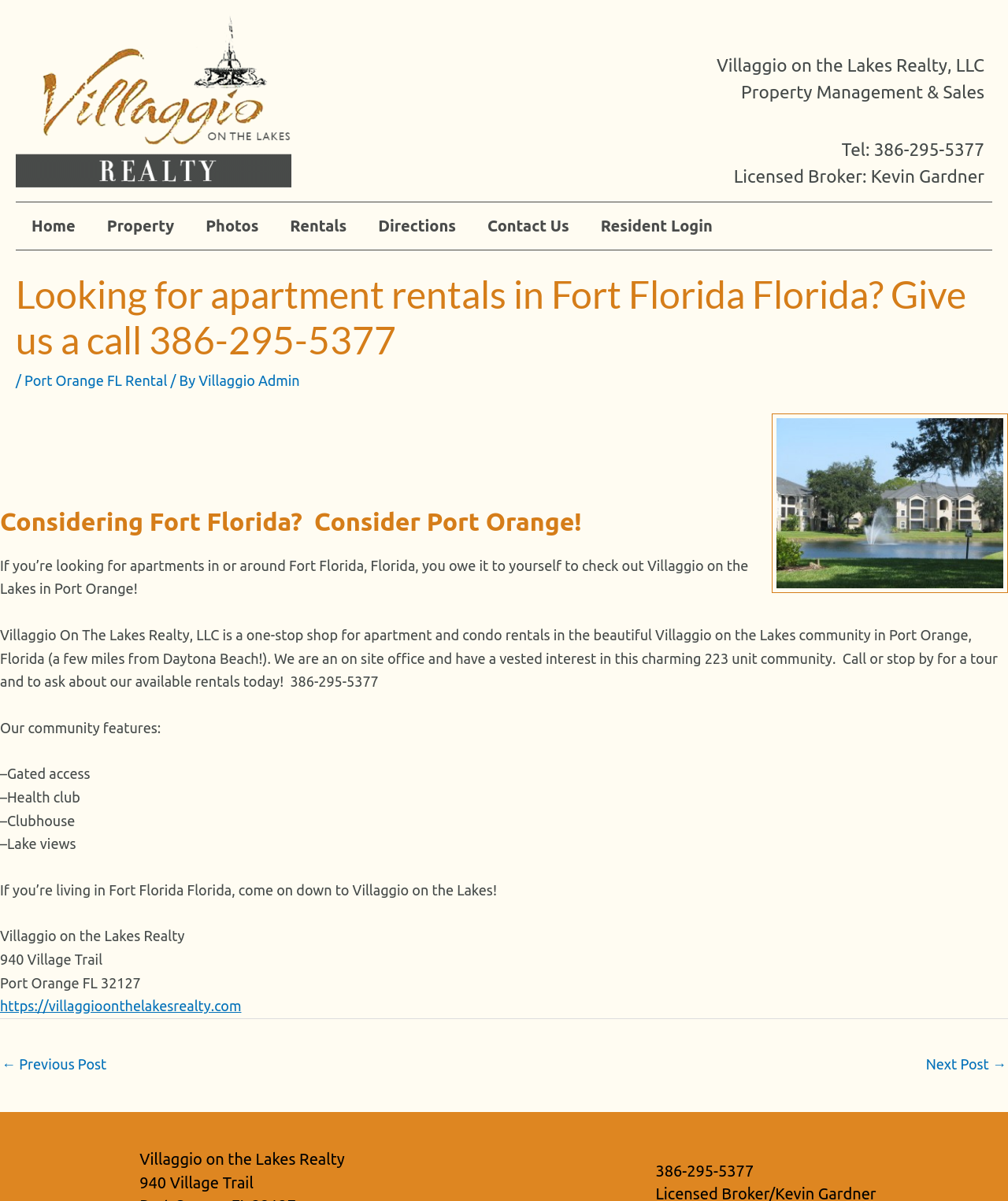Given the following UI element description: "Rentals", find the bounding box coordinates in the webpage screenshot.

[0.272, 0.169, 0.36, 0.208]